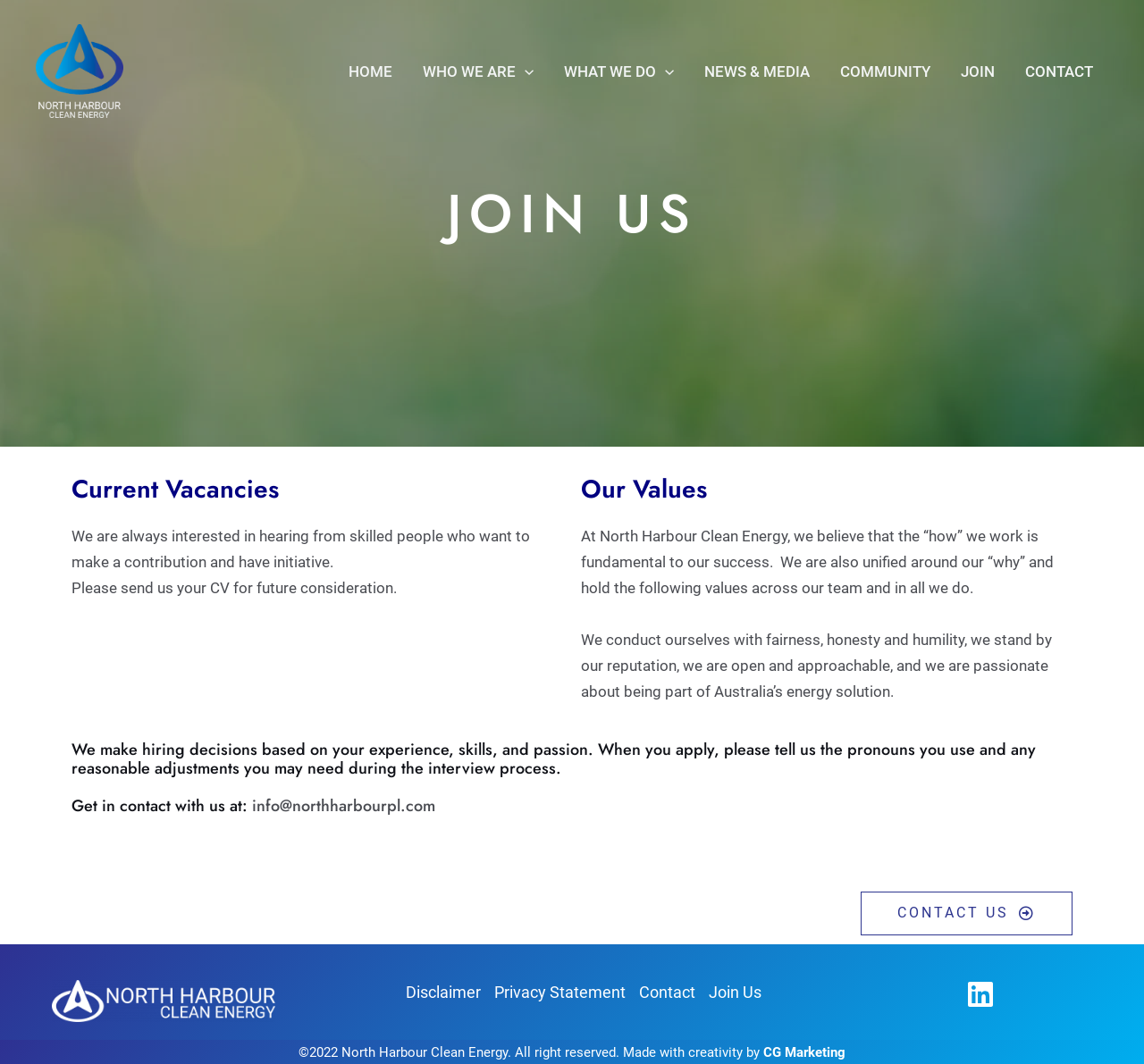Given the description "Privacy Statement", determine the bounding box of the corresponding UI element.

[0.432, 0.921, 0.558, 0.946]